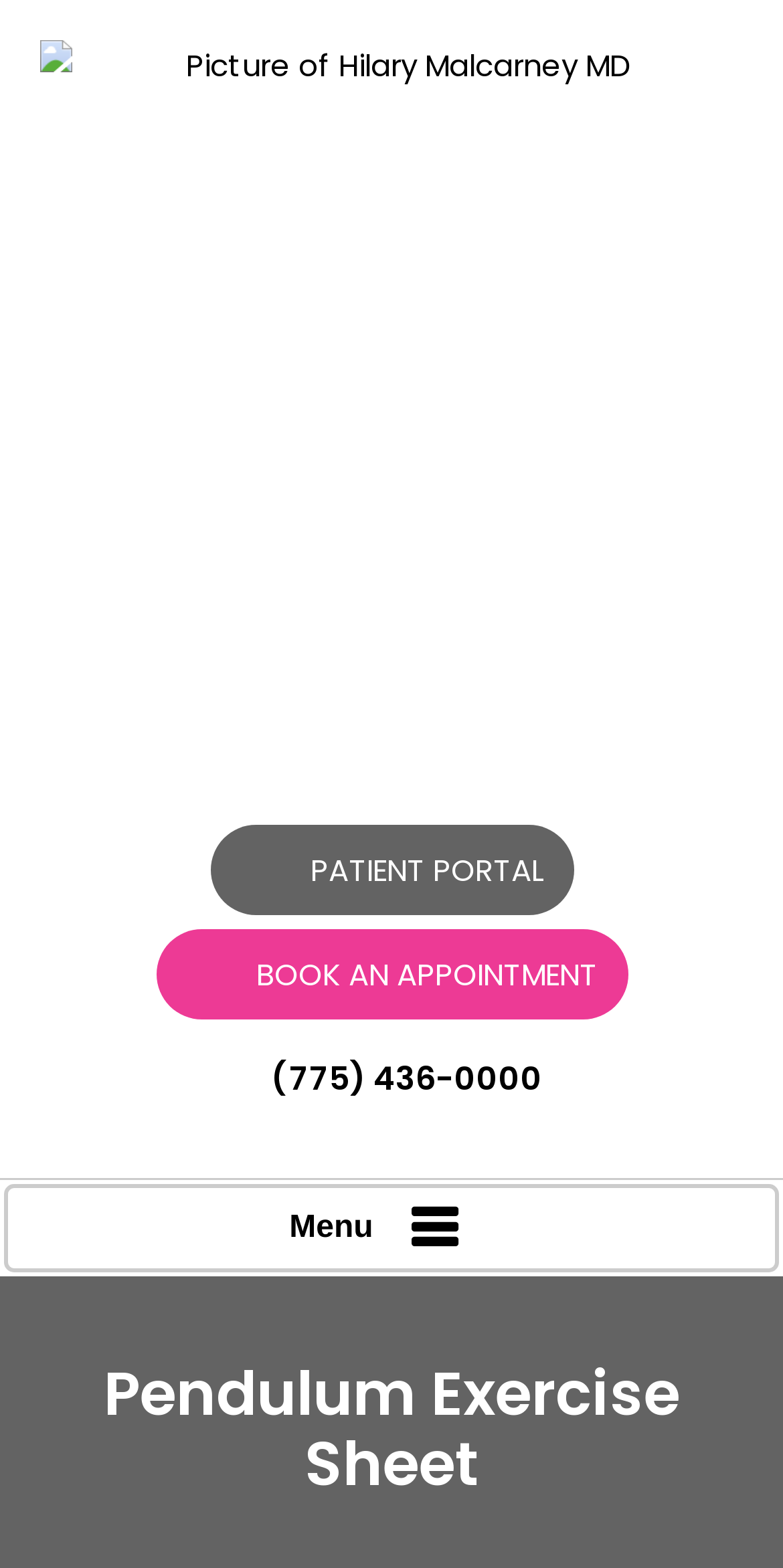Answer the question in one word or a short phrase:
What is the purpose of the pendulum exercise sheet?

Treatment for shoulder injuries